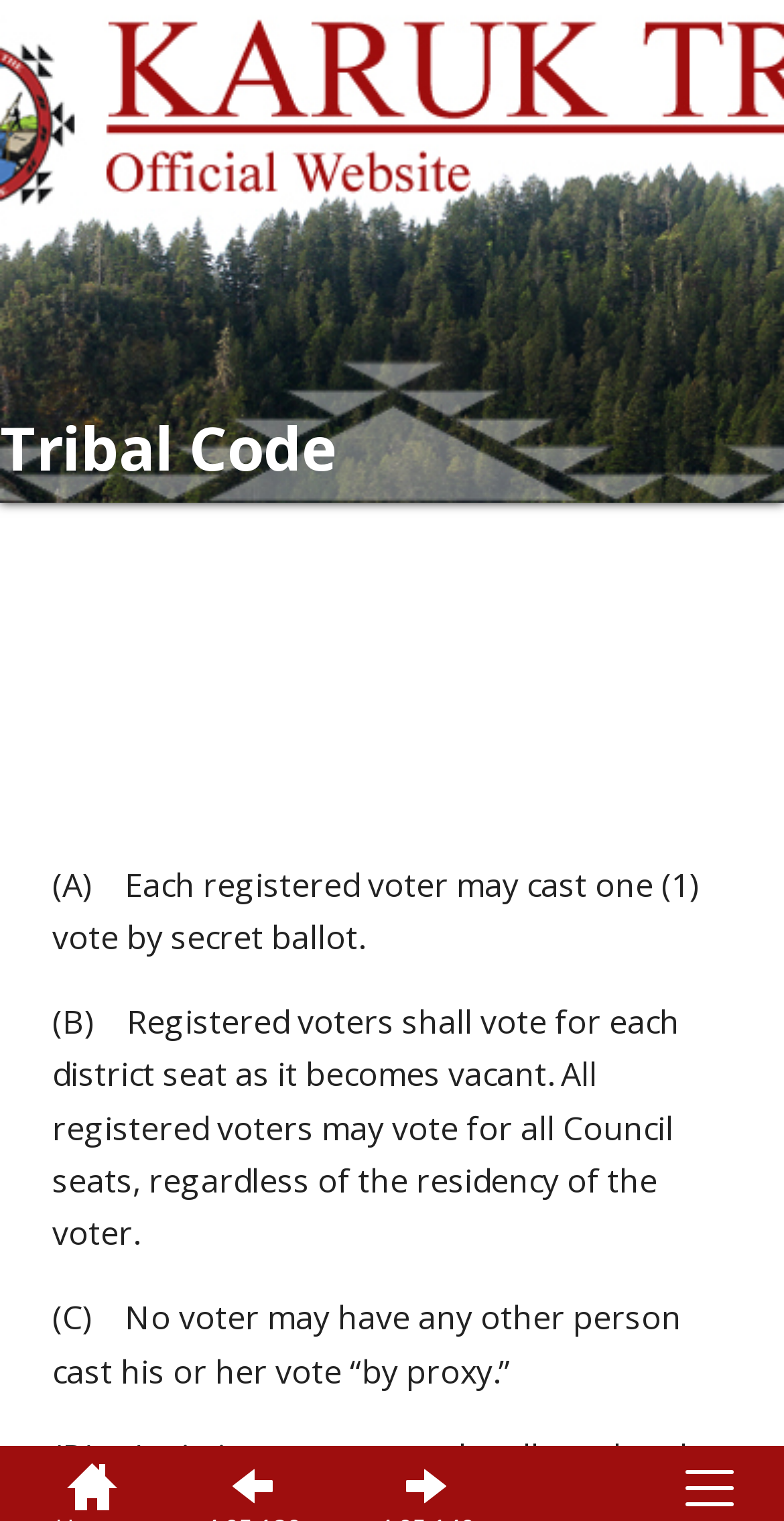What is the purpose of the 'Find Related' button?
Using the information from the image, answer the question thoroughly.

The 'Find Related' button is located next to the 'History of This Section' button, suggesting that it is used to find related history or information about the current section of the Karuk Tribal Code.